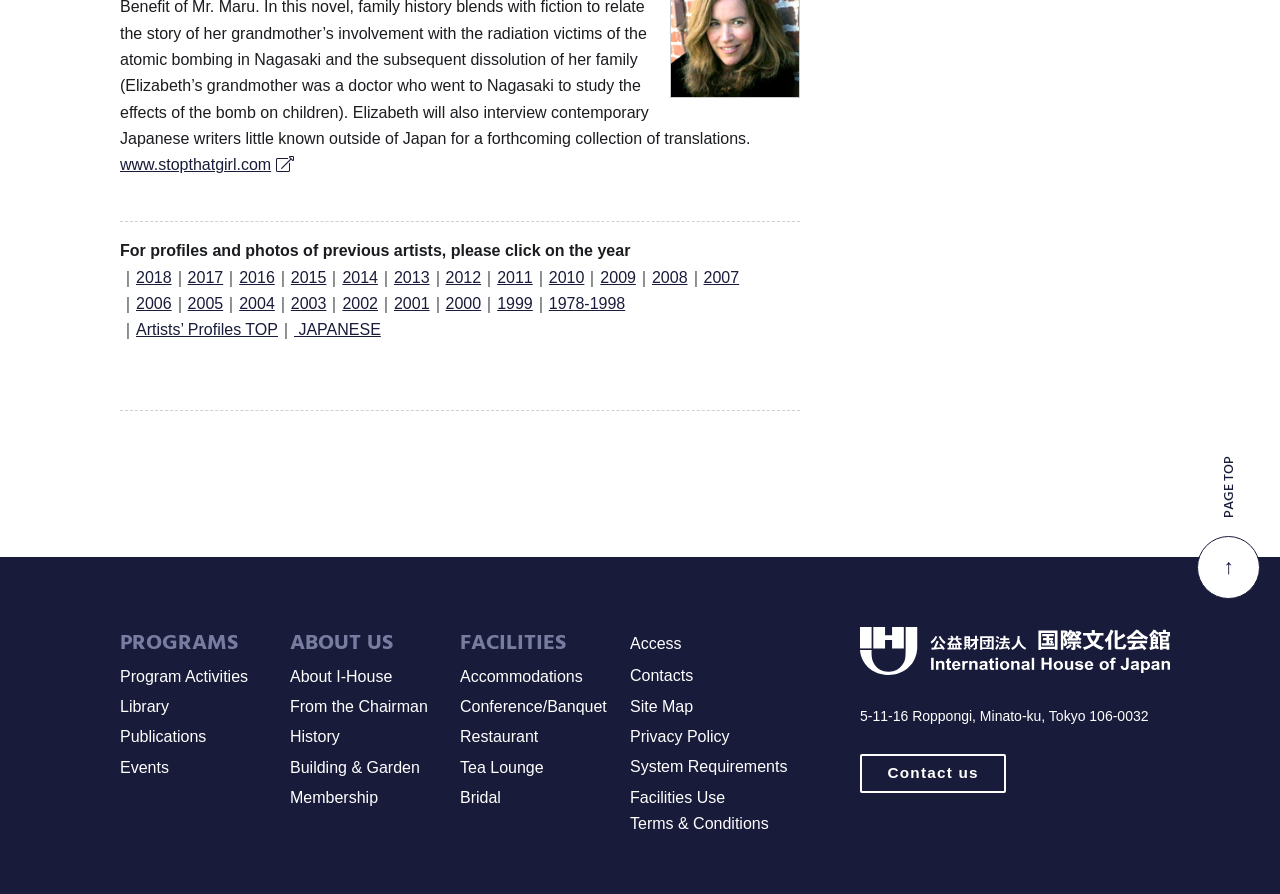Find the coordinates for the bounding box of the element with this description: "Building & Garden".

[0.227, 0.849, 0.328, 0.868]